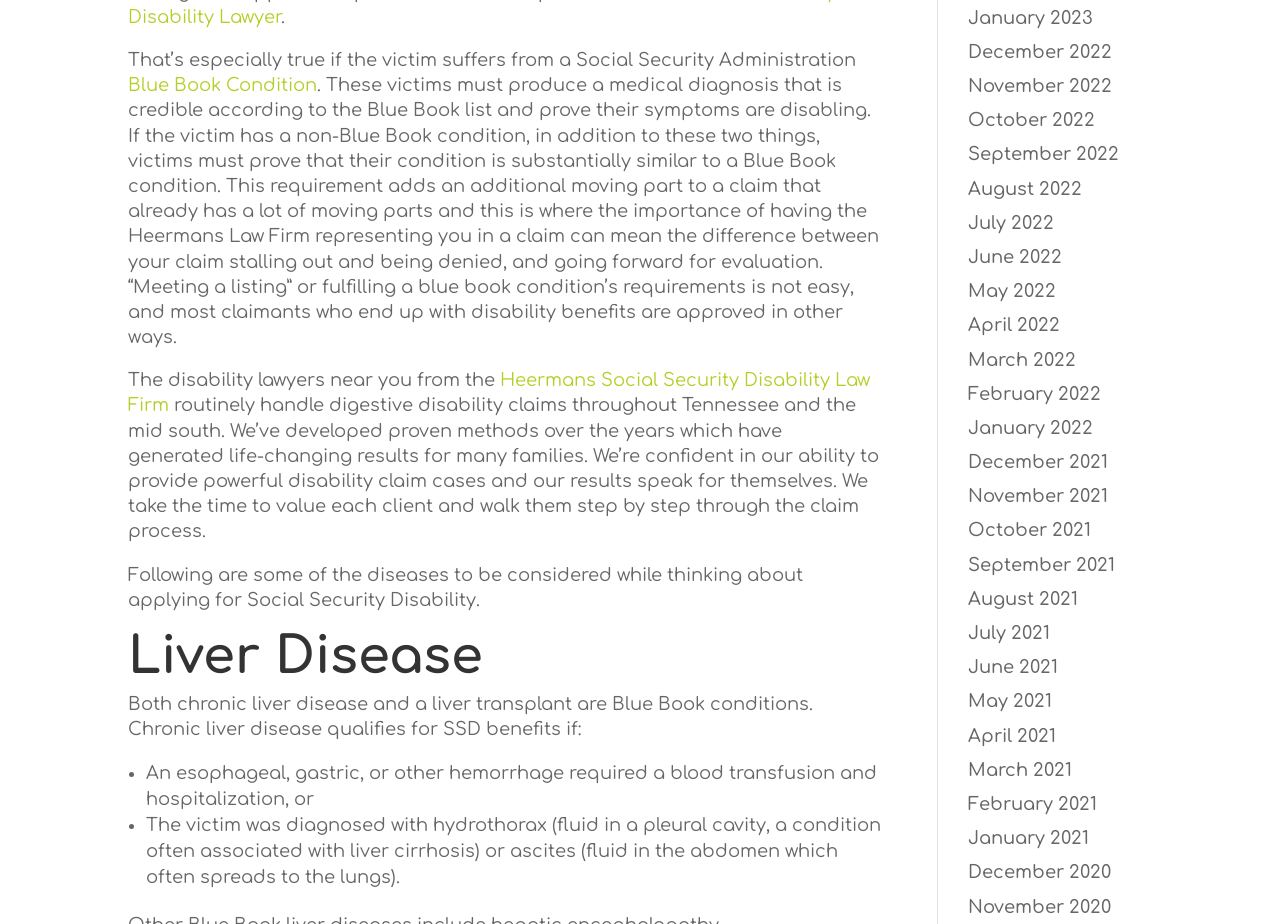Look at the image and answer the question in detail:
What is the purpose of the Blue Book list?

According to the webpage, the Blue Book list is used to determine whether a medical condition qualifies for disability benefits. Victims must produce a medical diagnosis that is credible according to the Blue Book list and prove their symptoms are disabling.